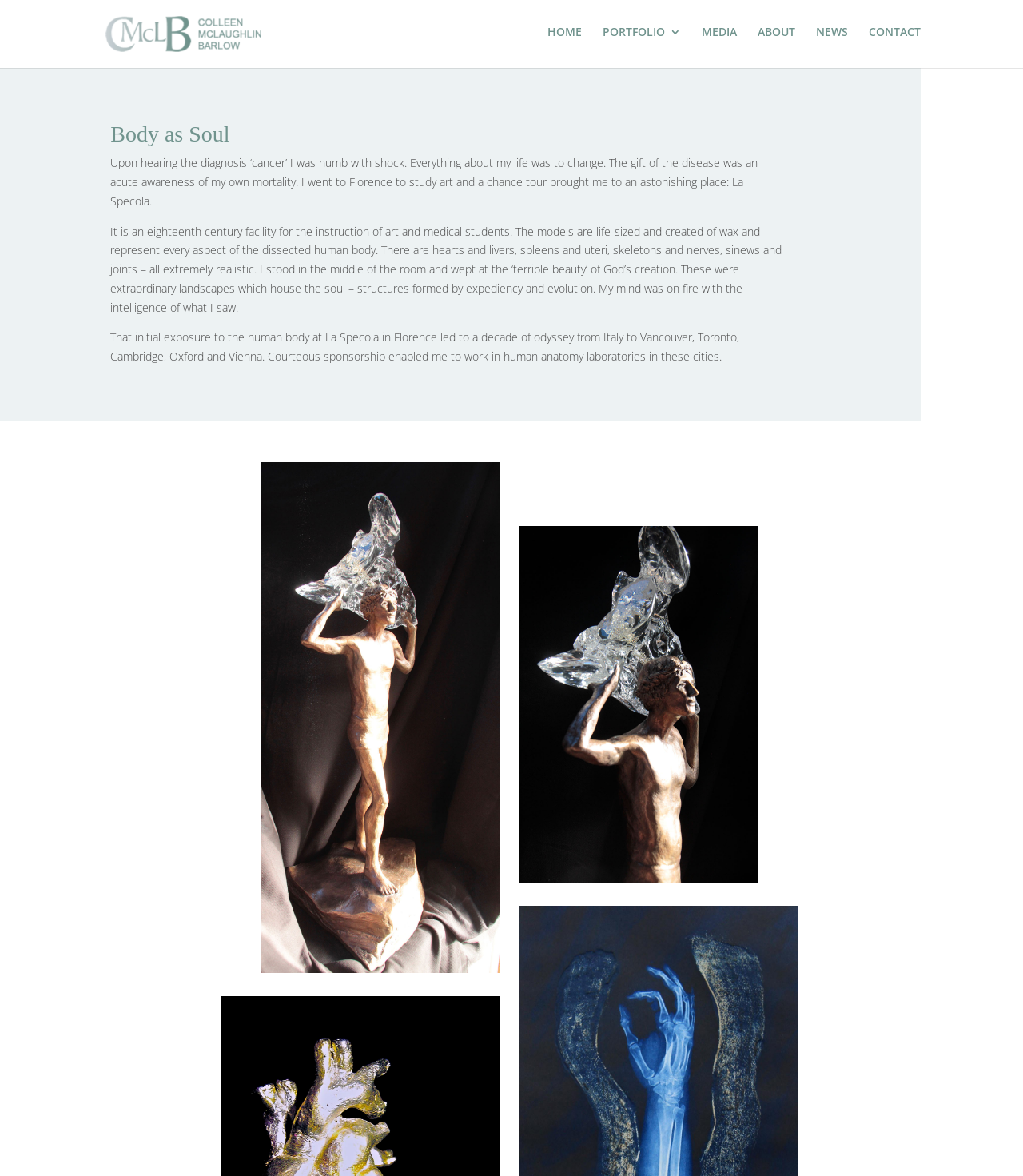Provide the bounding box coordinates of the HTML element described as: "alt="Colleen McLaughlin Barlow"". The bounding box coordinates should be four float numbers between 0 and 1, i.e., [left, top, right, bottom].

[0.103, 0.021, 0.256, 0.034]